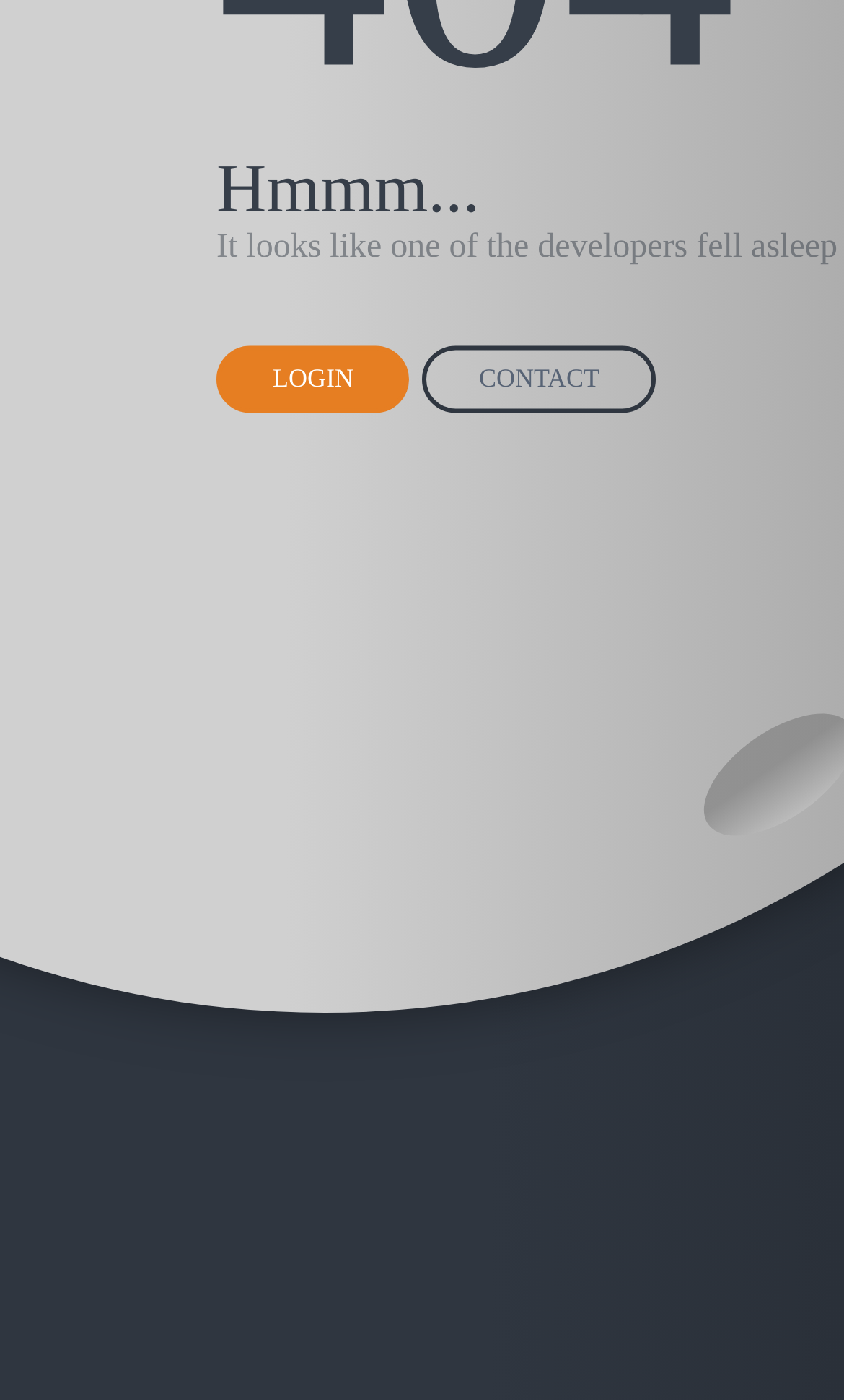Given the description "CONTACT", provide the bounding box coordinates of the corresponding UI element.

[0.501, 0.247, 0.777, 0.295]